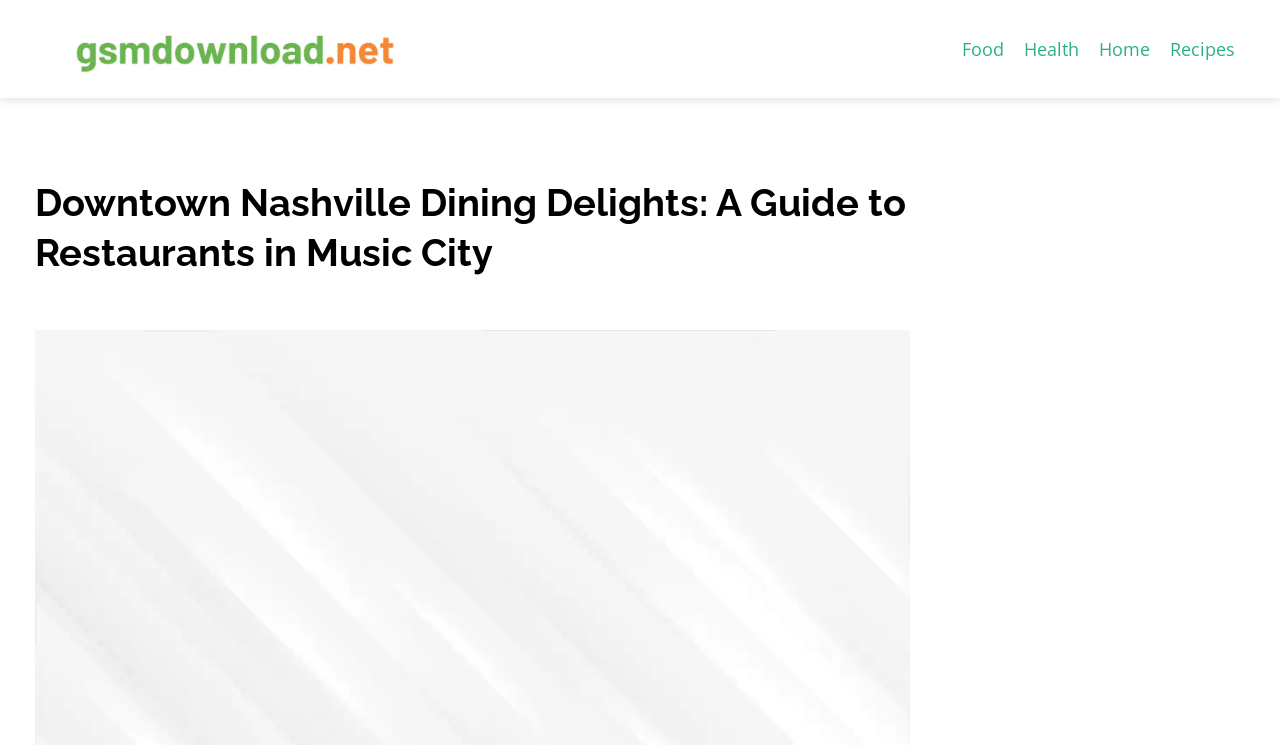Extract the bounding box coordinates for the UI element described by the text: "Home". The coordinates should be in the form of [left, top, right, bottom] with values between 0 and 1.

[0.851, 0.043, 0.906, 0.088]